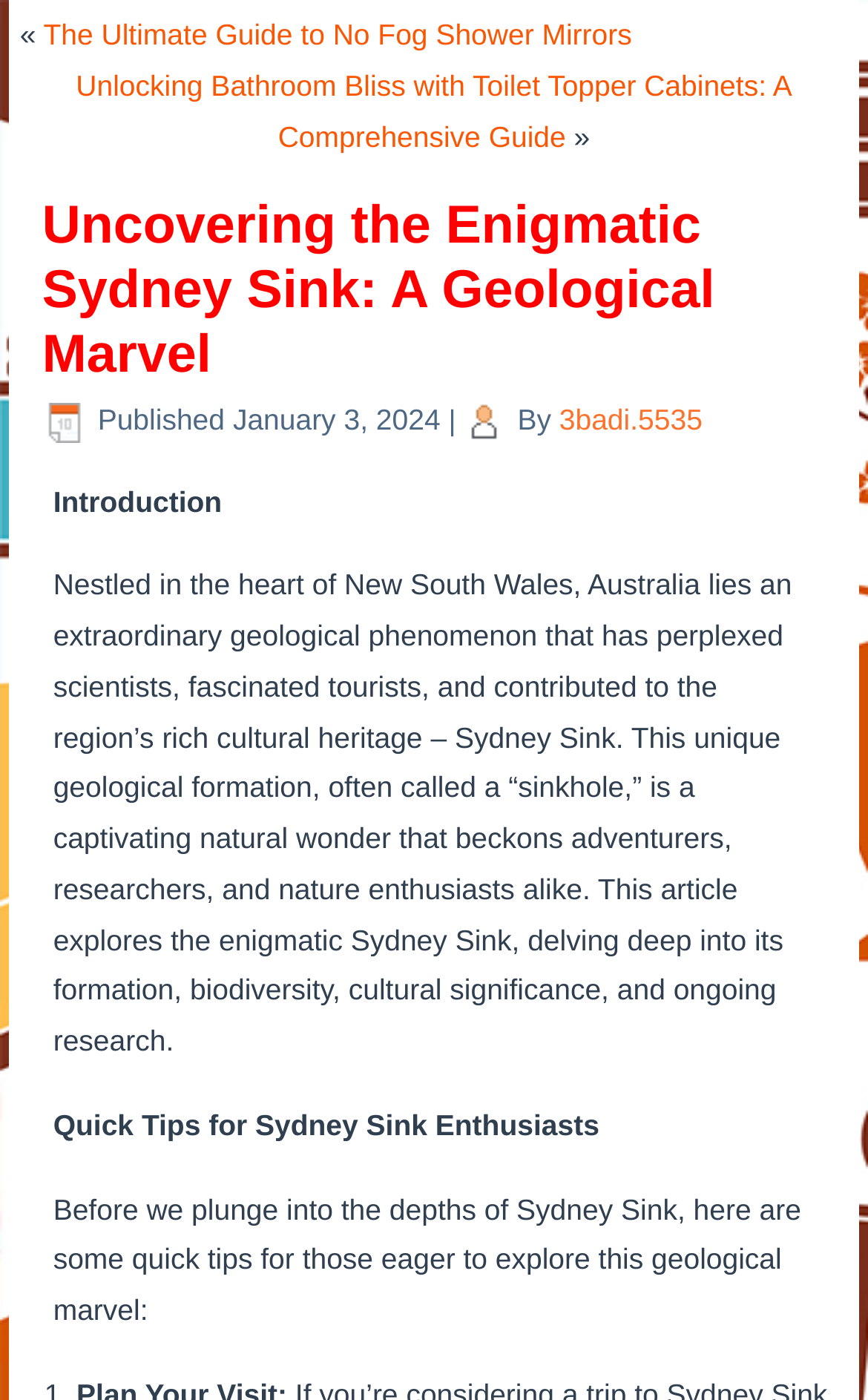Determine the primary headline of the webpage.

Uncovering the Enigmatic Sydney Sink: A Geological Marvel